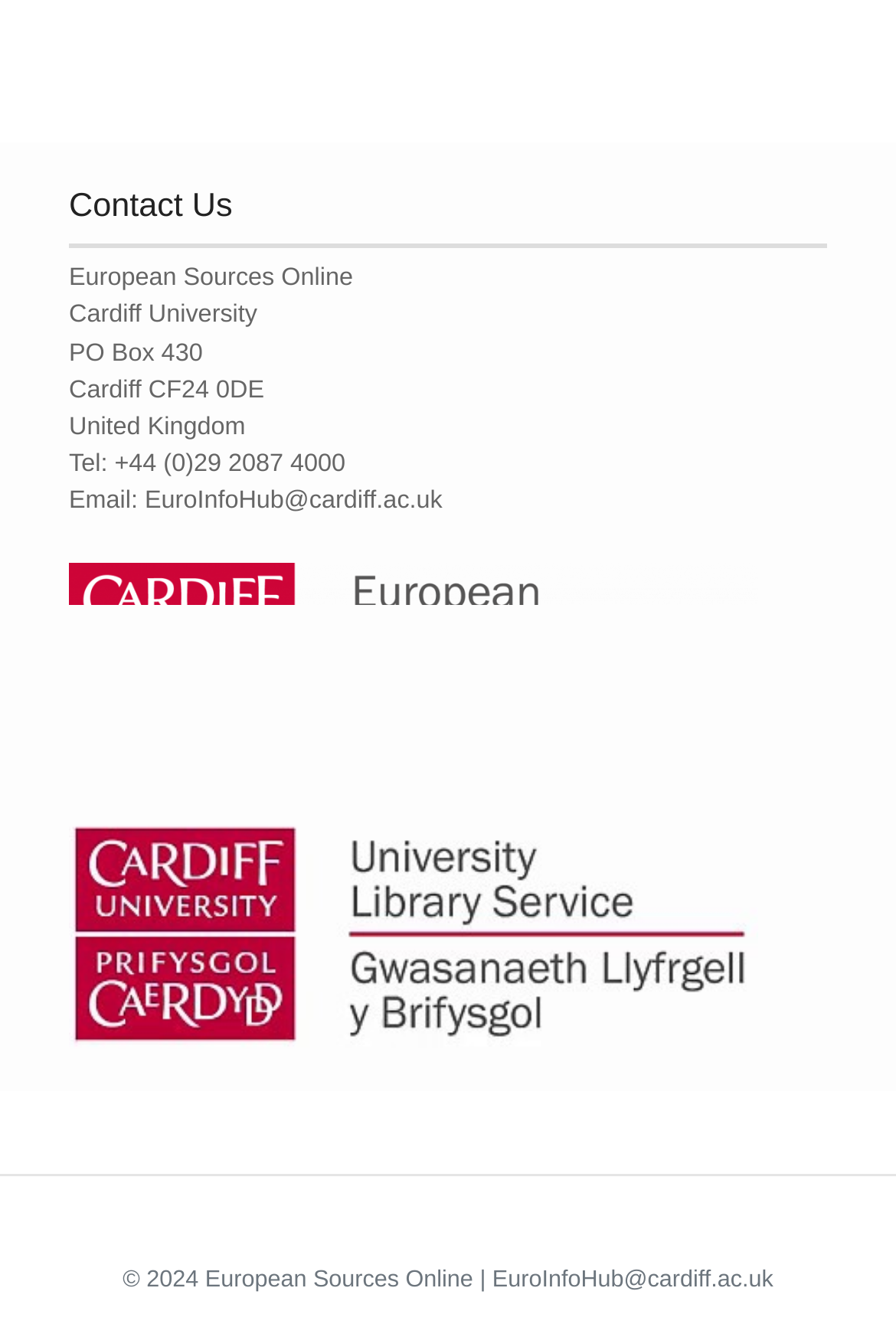Find the bounding box of the UI element described as follows: "European Sources Online".

[0.229, 0.948, 0.528, 0.967]